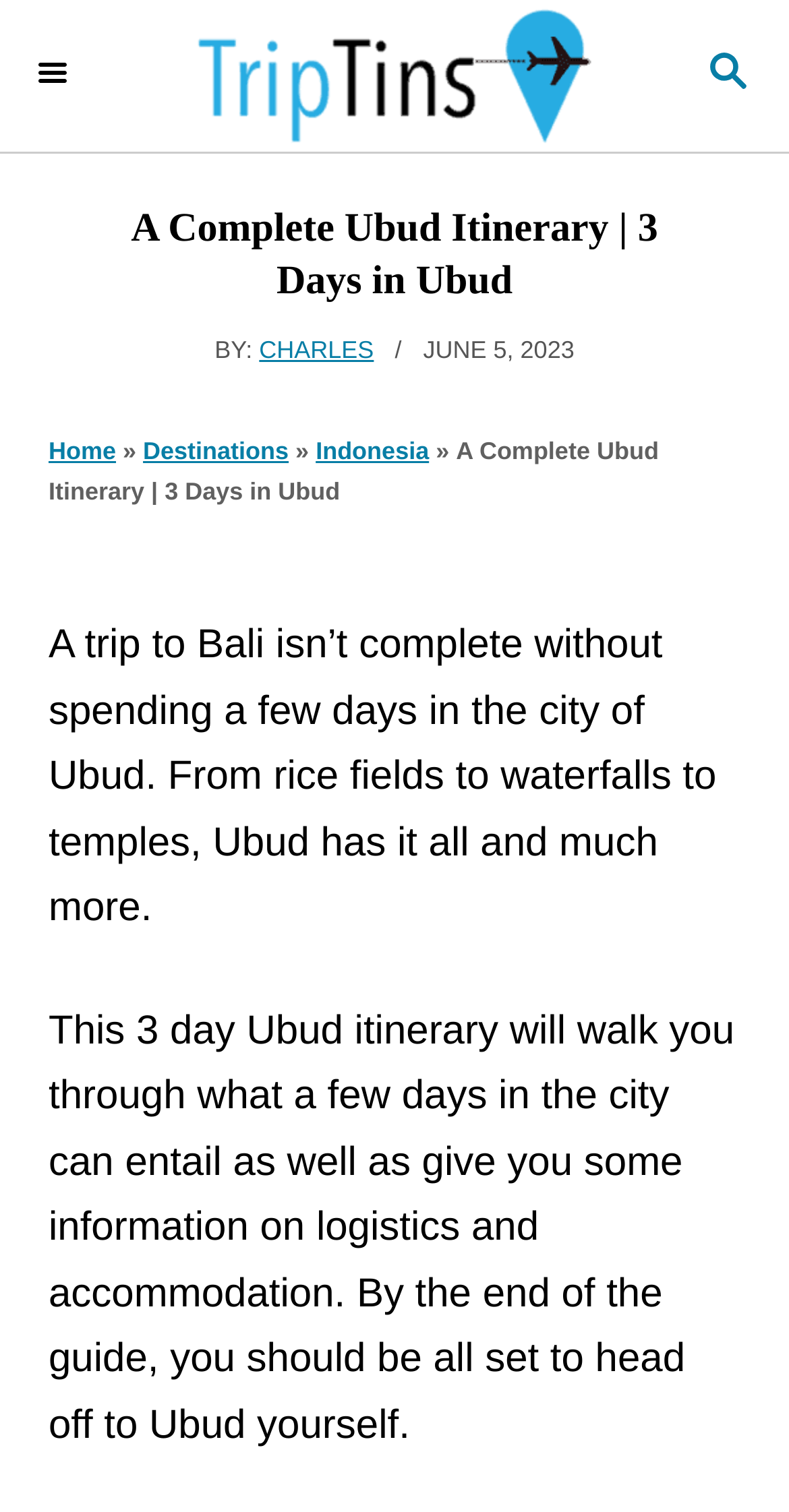What is the name of the website or blog? Please answer the question using a single word or phrase based on the image.

TripTins